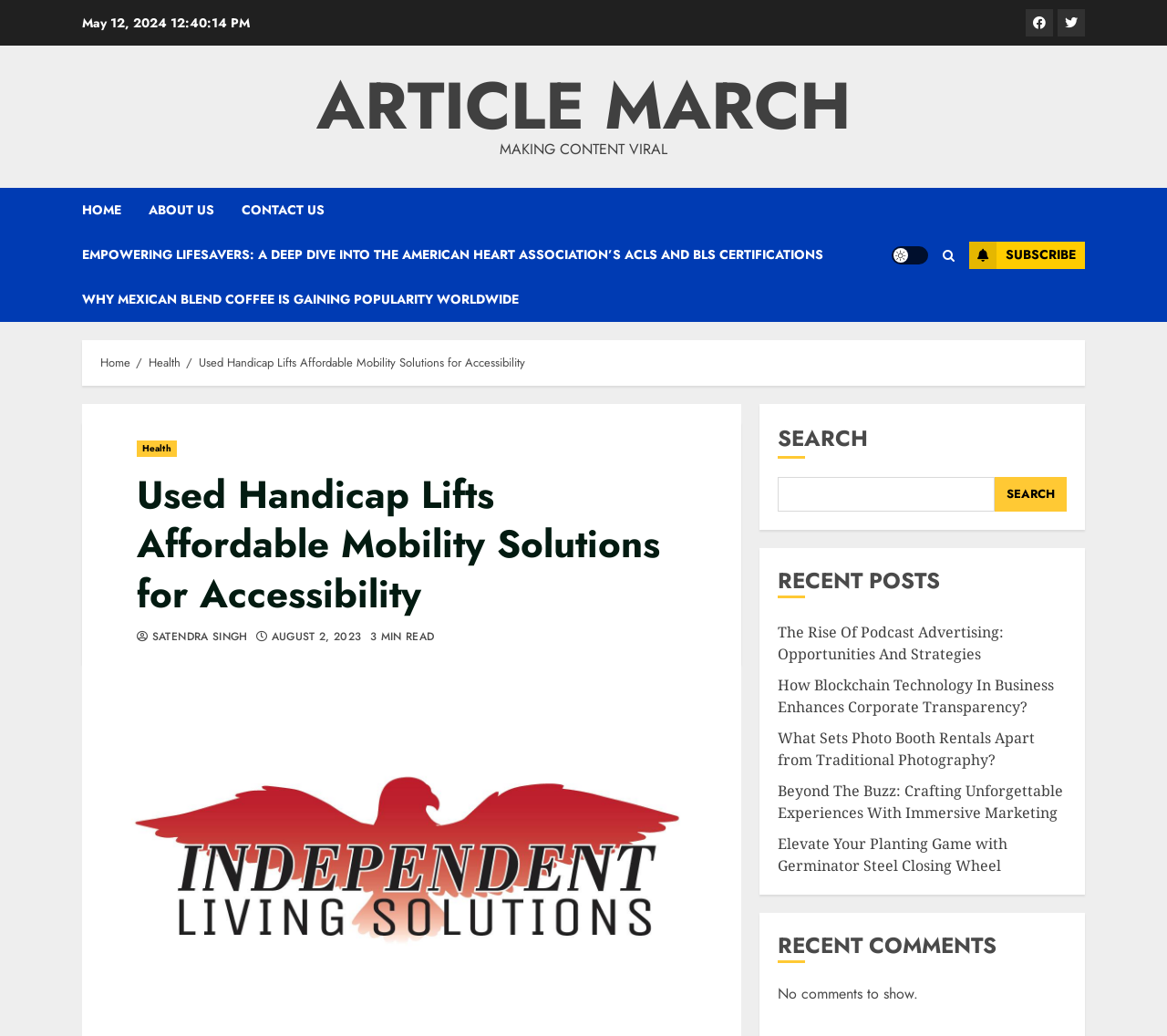Find the bounding box coordinates of the element to click in order to complete the given instruction: "Click the Facebook link."

[0.879, 0.009, 0.902, 0.035]